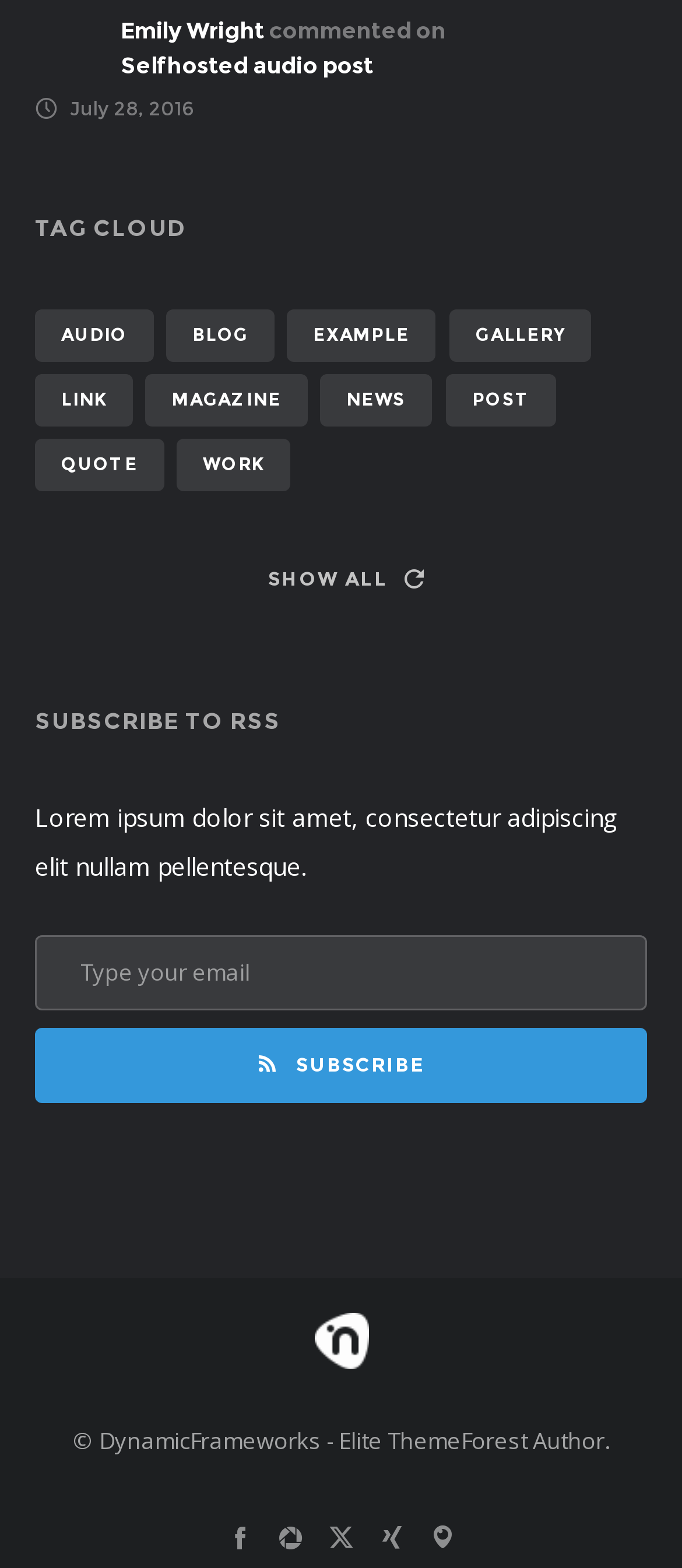How many items are in the 'post' category?
Can you give a detailed and elaborate answer to the question?

The number of items in the 'post' category can be found by looking at the link 'post (11 items)' in the TAG CLOUD section. The number in parentheses indicates the number of items in that category.